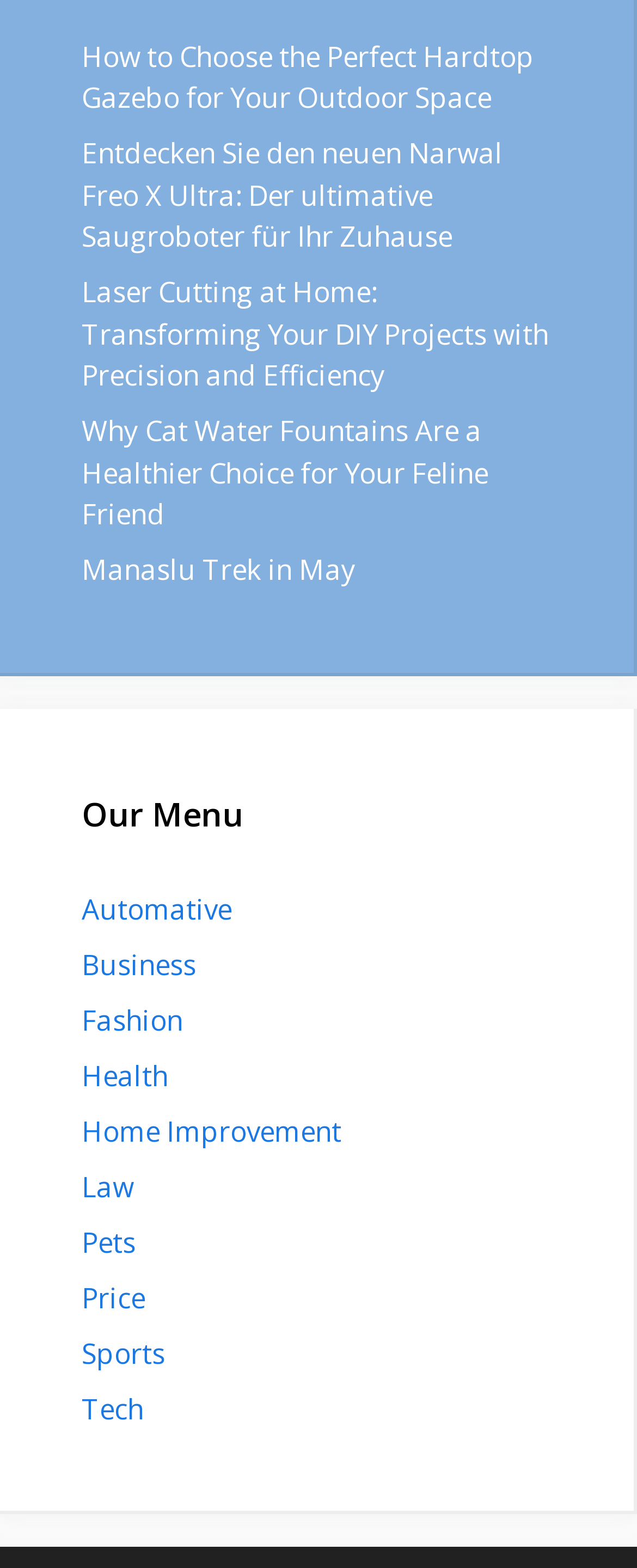Give a concise answer using only one word or phrase for this question:
How many links are listed under 'Our Menu'?

11